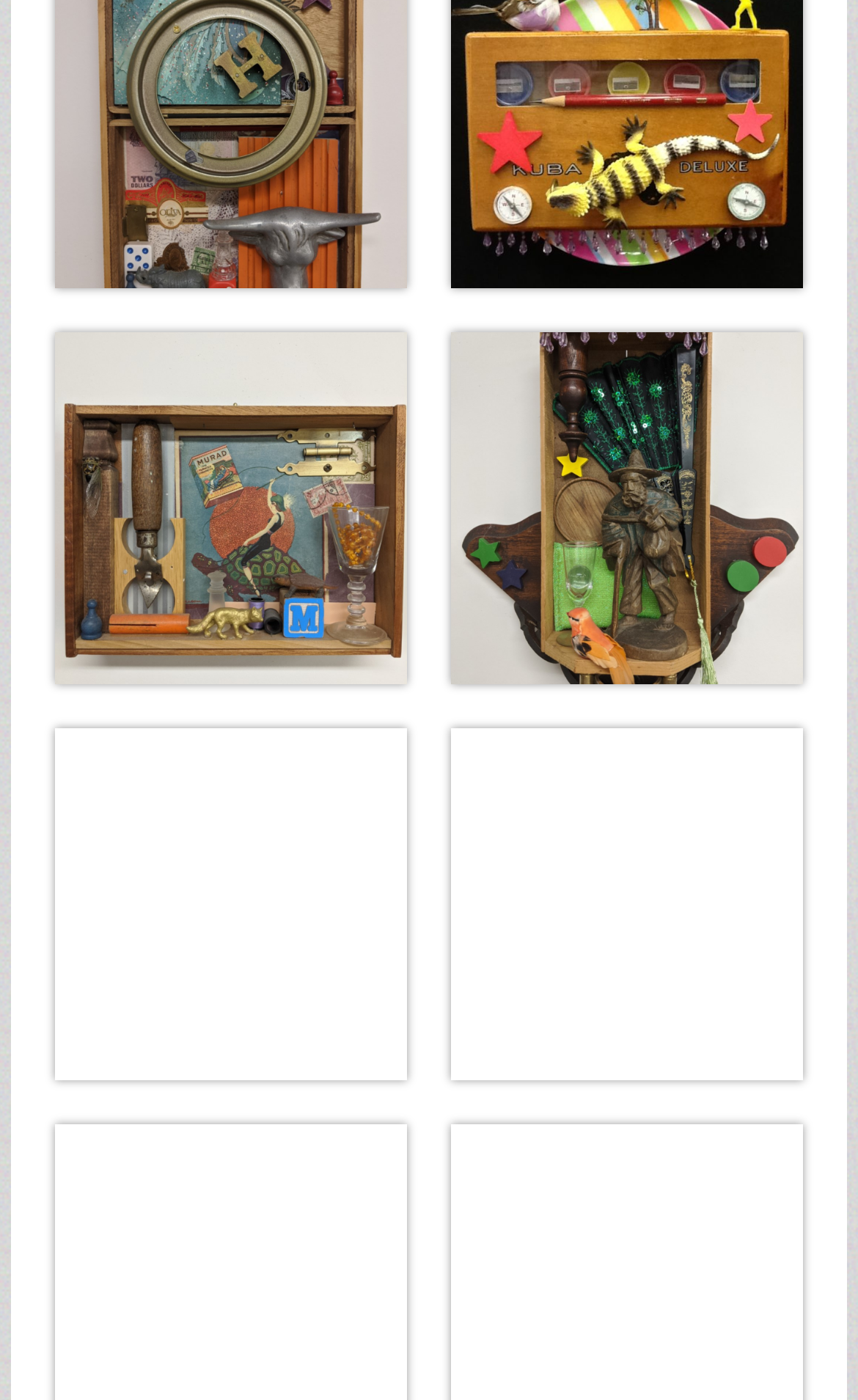Please find and report the bounding box coordinates of the element to click in order to perform the following action: "Explore Kuba Deluxe". The coordinates should be expressed as four float numbers between 0 and 1, in the format [left, top, right, bottom].

[0.526, 0.062, 0.936, 0.092]